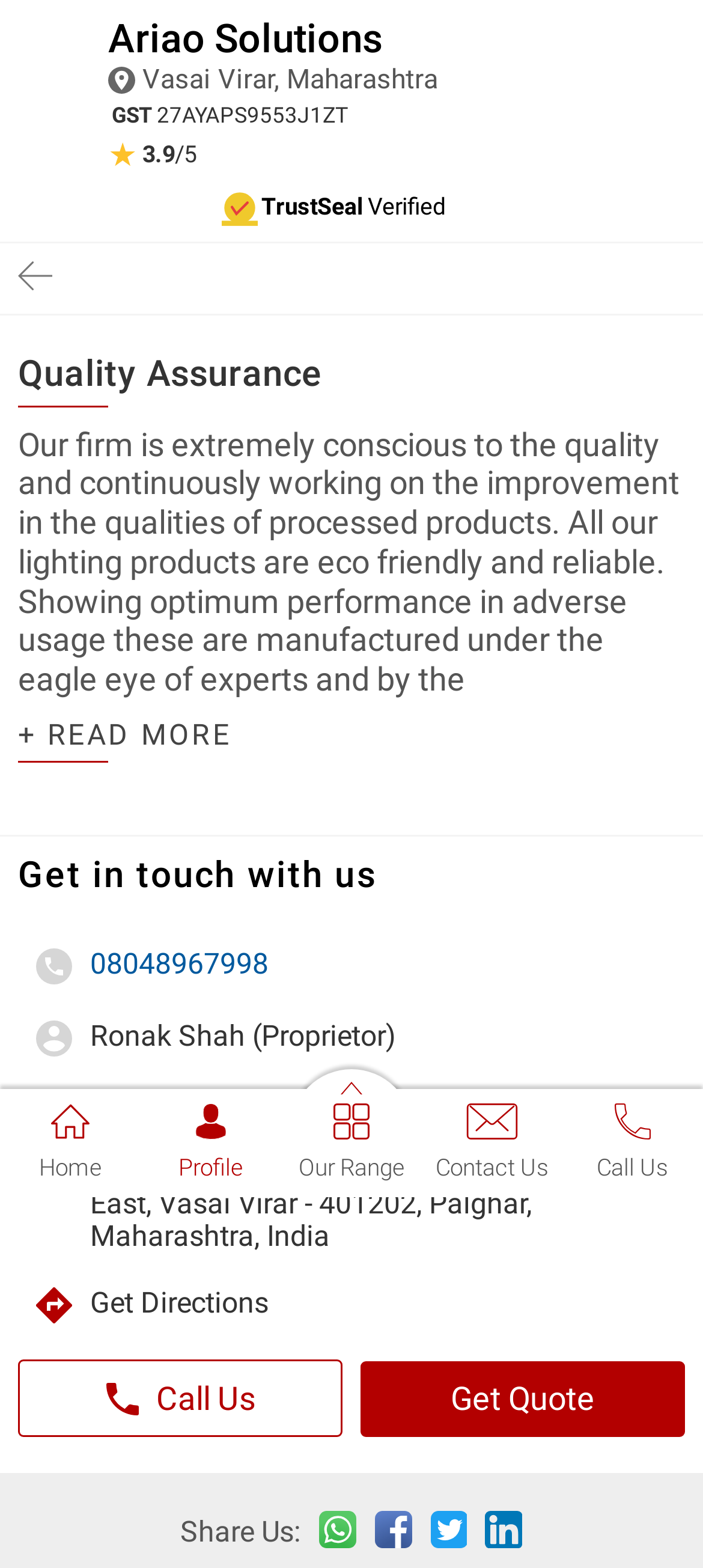Locate the bounding box of the UI element with the following description: "Vasai Virar, Maharashtra".

[0.154, 0.039, 0.623, 0.061]